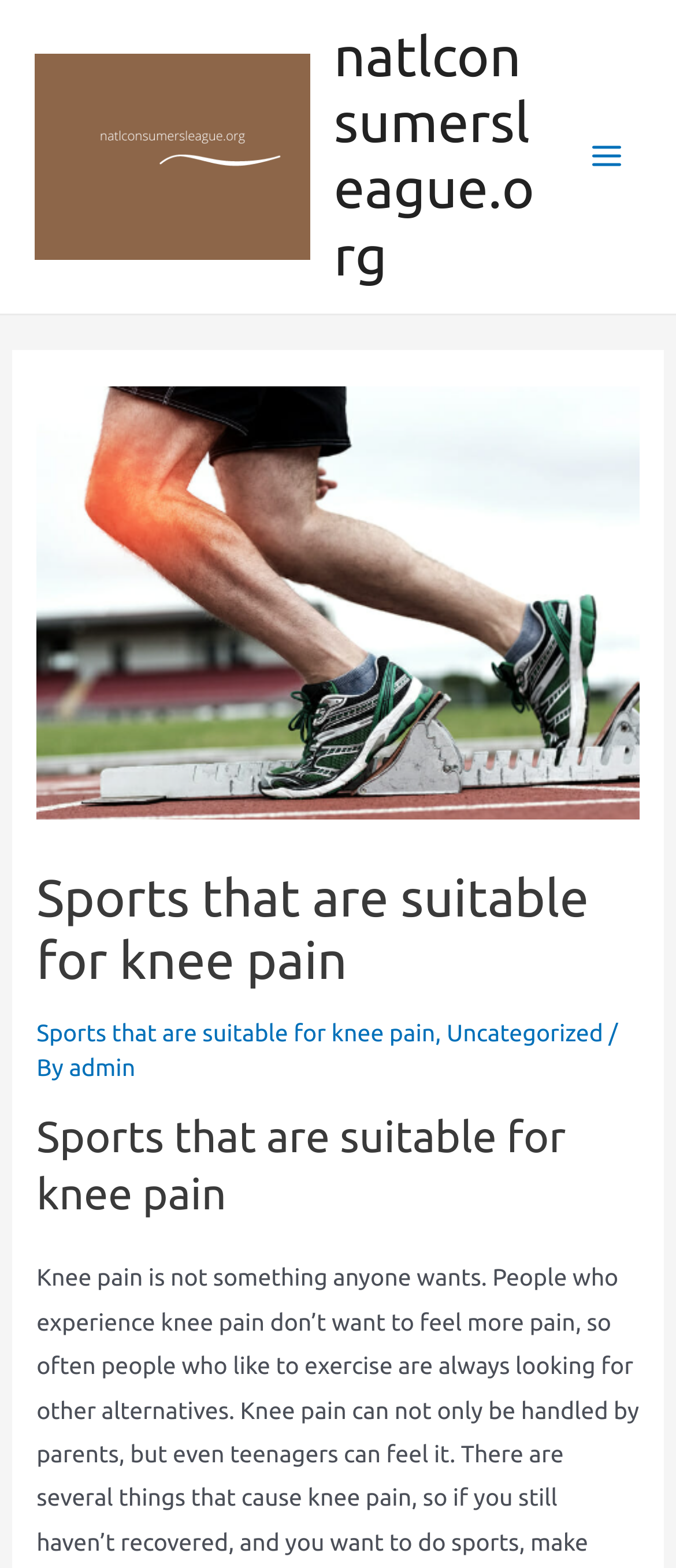Predict the bounding box coordinates for the UI element described as: "admin". The coordinates should be four float numbers between 0 and 1, presented as [left, top, right, bottom].

[0.102, 0.672, 0.2, 0.689]